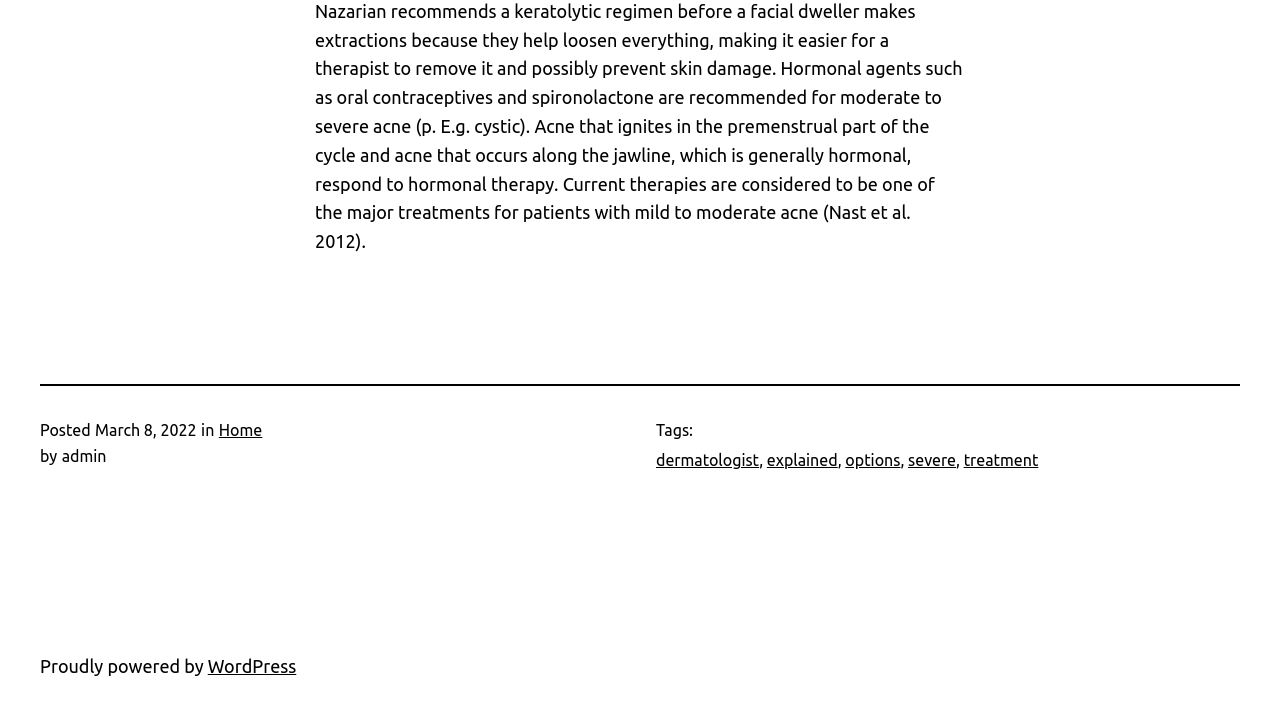What is the category of the article?
Please provide a comprehensive and detailed answer to the question.

I found the category of the article by looking at the link 'Home' which is located near the text 'Posted' and 'by' elements, indicating the category of the article.